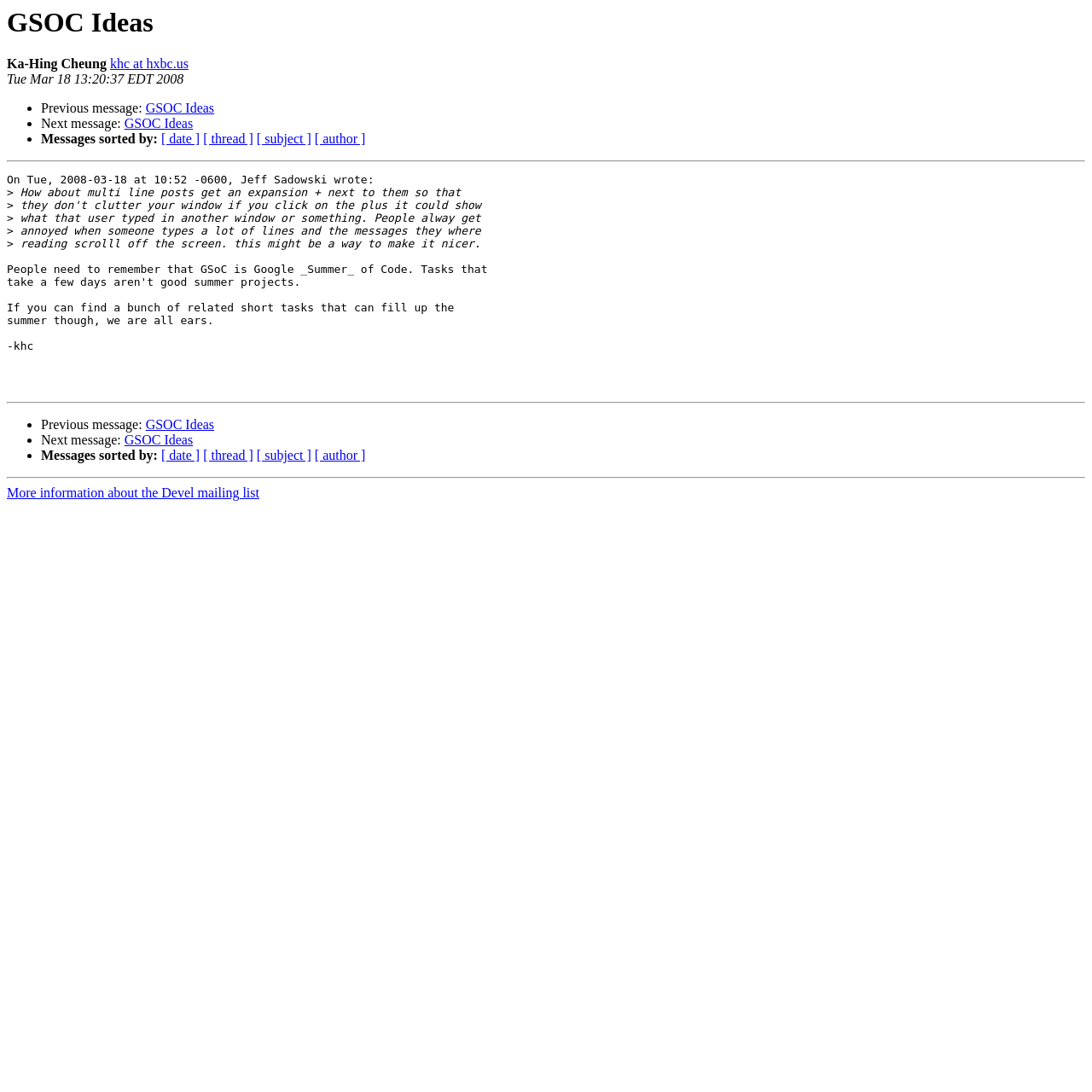Identify the bounding box coordinates necessary to click and complete the given instruction: "View next message".

[0.114, 0.107, 0.177, 0.12]